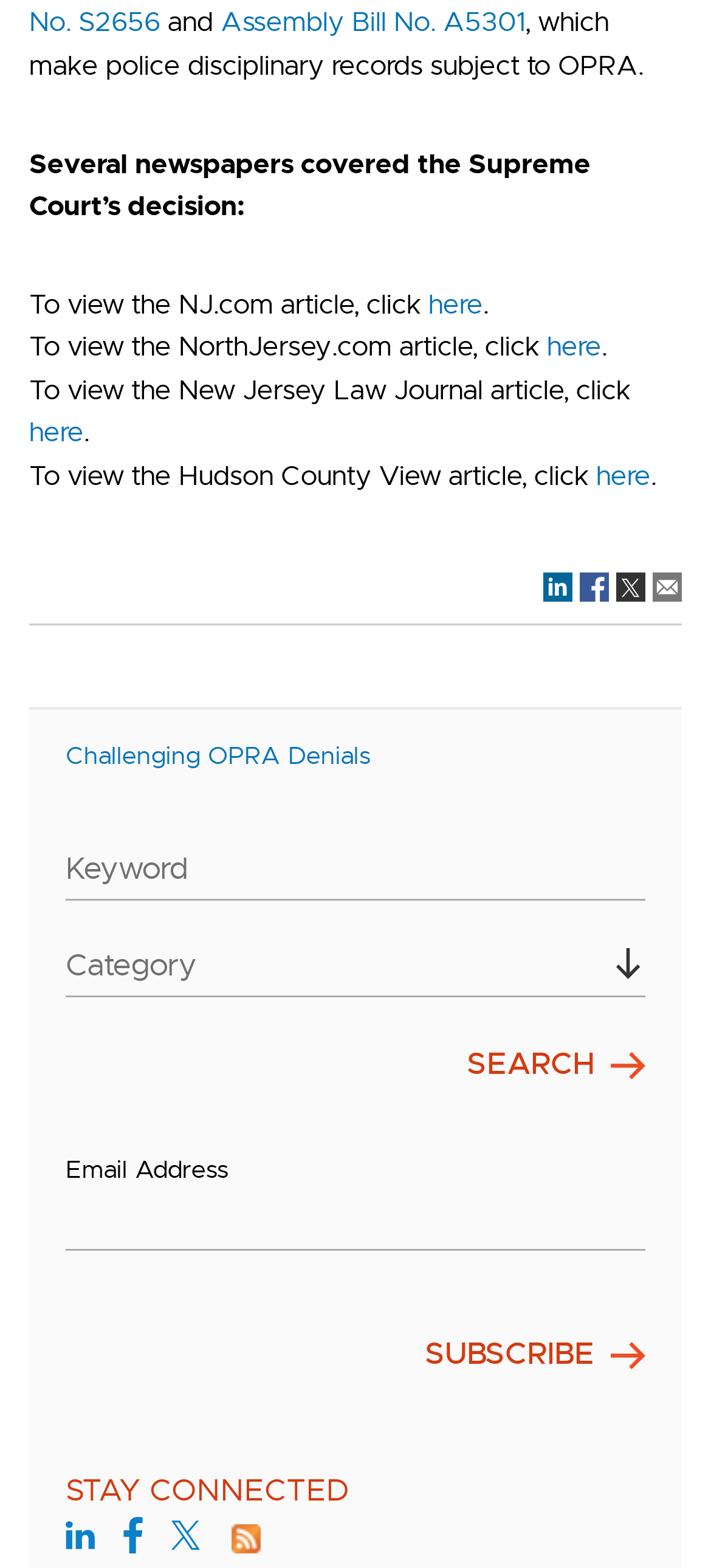Please determine the bounding box coordinates for the UI element described as: "LinkedIn".

[0.092, 0.973, 0.133, 0.993]